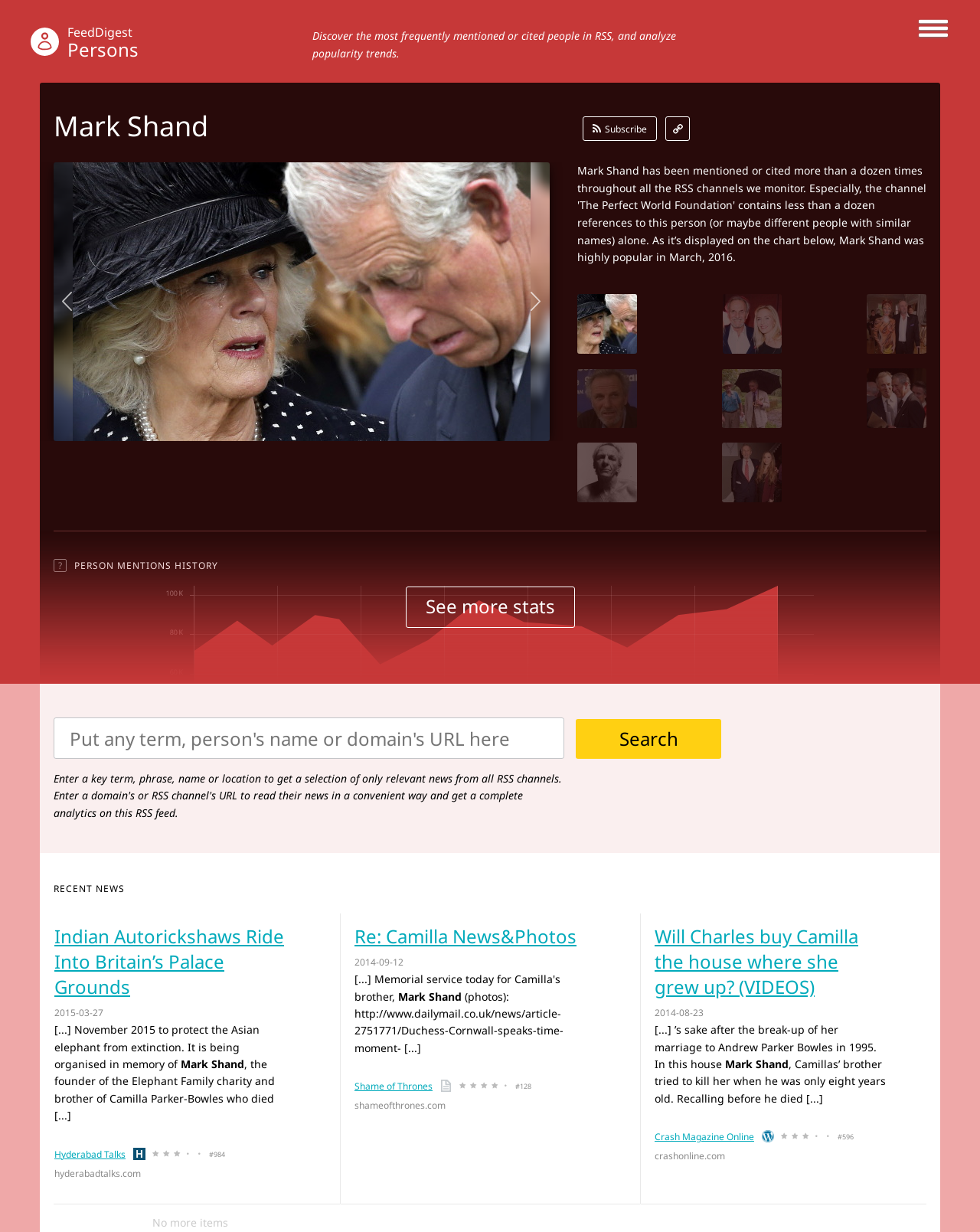Give a one-word or phrase response to the following question: How many table rows are in the layout table on the webpage?

3